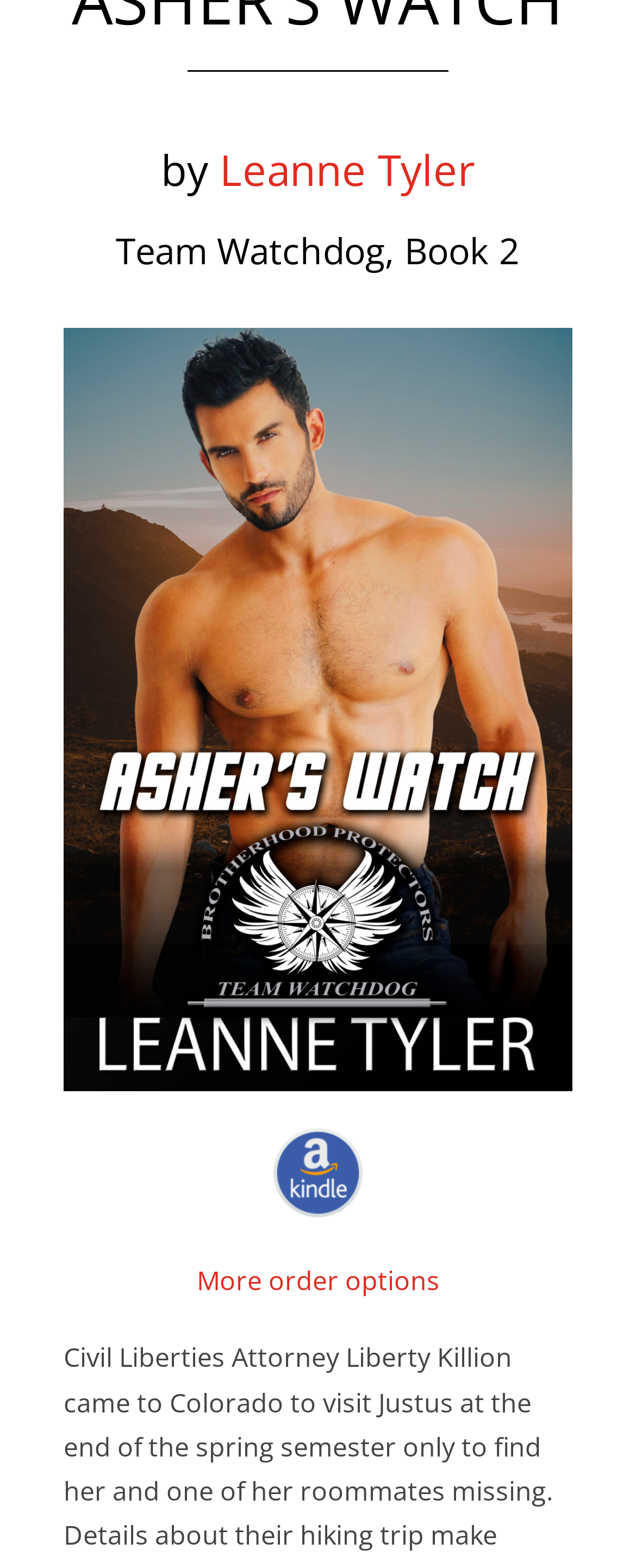Provide the bounding box coordinates of the HTML element described by the text: "More order options". The coordinates should be in the format [left, top, right, bottom] with values between 0 and 1.

[0.309, 0.805, 0.691, 0.828]